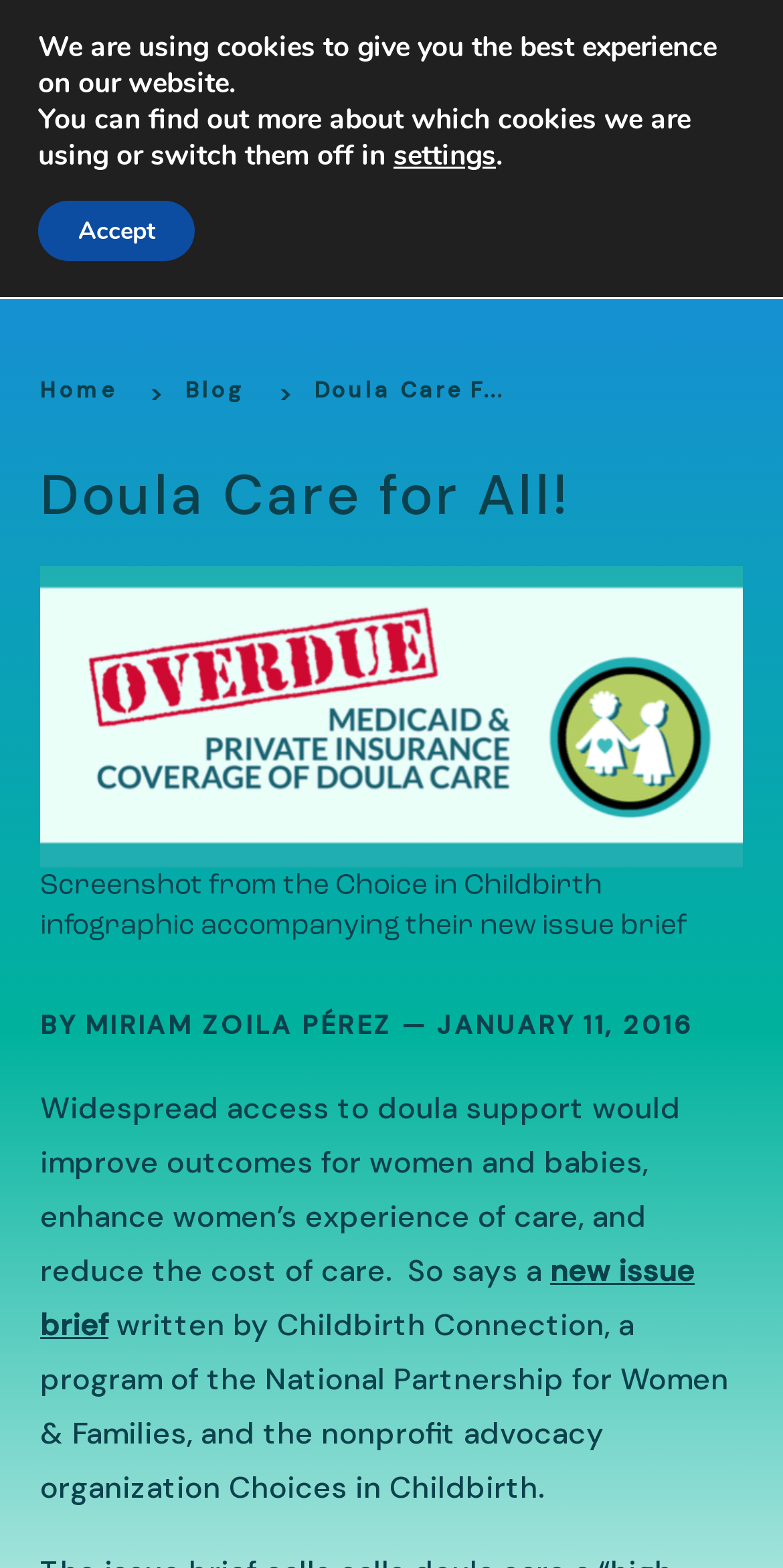Locate the bounding box coordinates of the area that needs to be clicked to fulfill the following instruction: "Go to Our Bodies Ourselves Today". The coordinates should be in the format of four float numbers between 0 and 1, namely [left, top, right, bottom].

[0.172, 0.038, 0.608, 0.096]